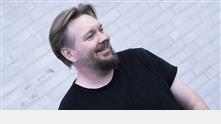Using the details from the image, please elaborate on the following question: What is the context of the image?

The caption states that the context of the image relates to discussions on the importance of effective communication, particularly in the freelance consulting industry, where building strong client relationships is vital.